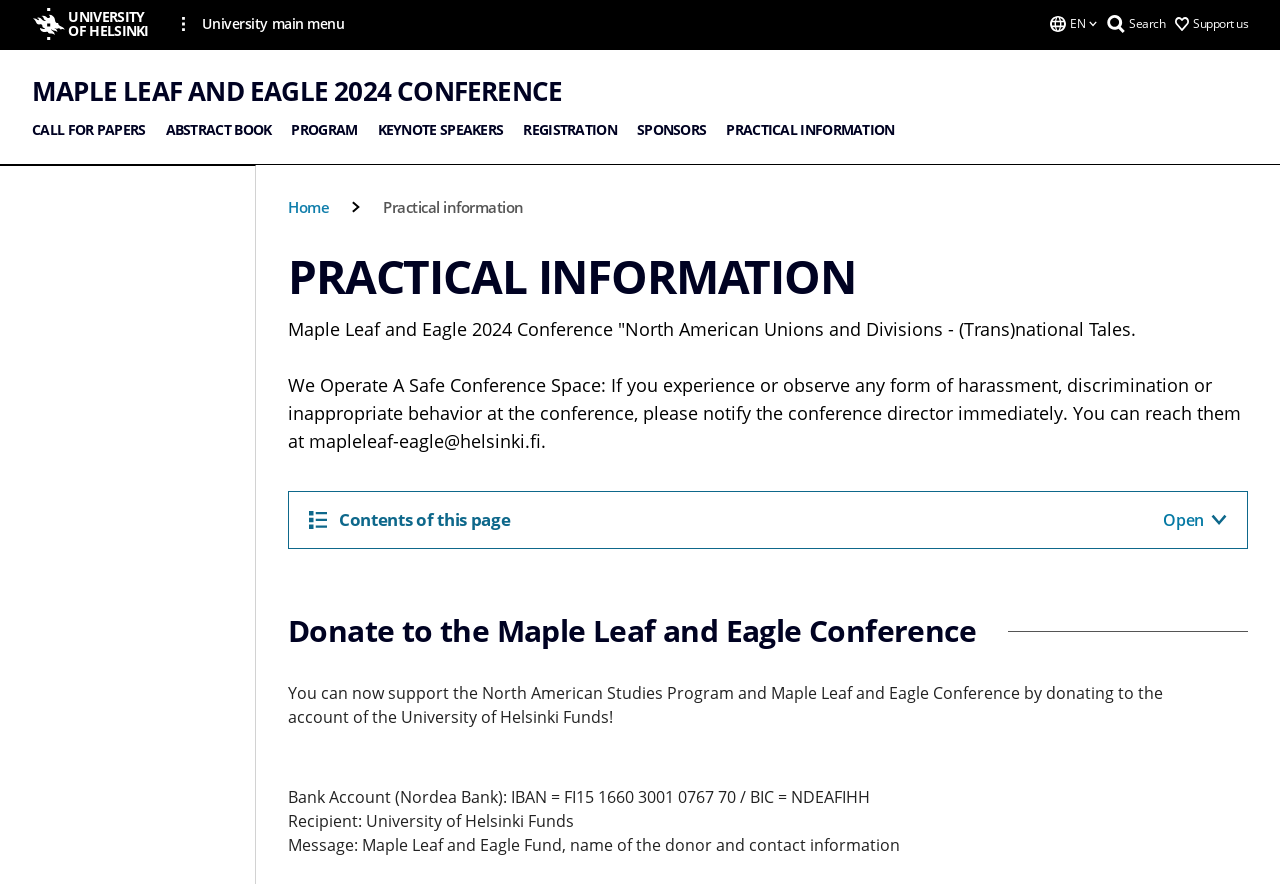Please locate the bounding box coordinates of the element that should be clicked to complete the given instruction: "Contact Am I Called? Ministries".

None